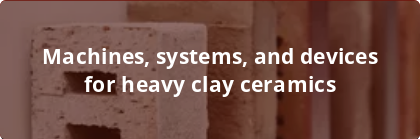What is the purpose of the visual representation?
Answer the question based on the image using a single word or a brief phrase.

To inform visitors